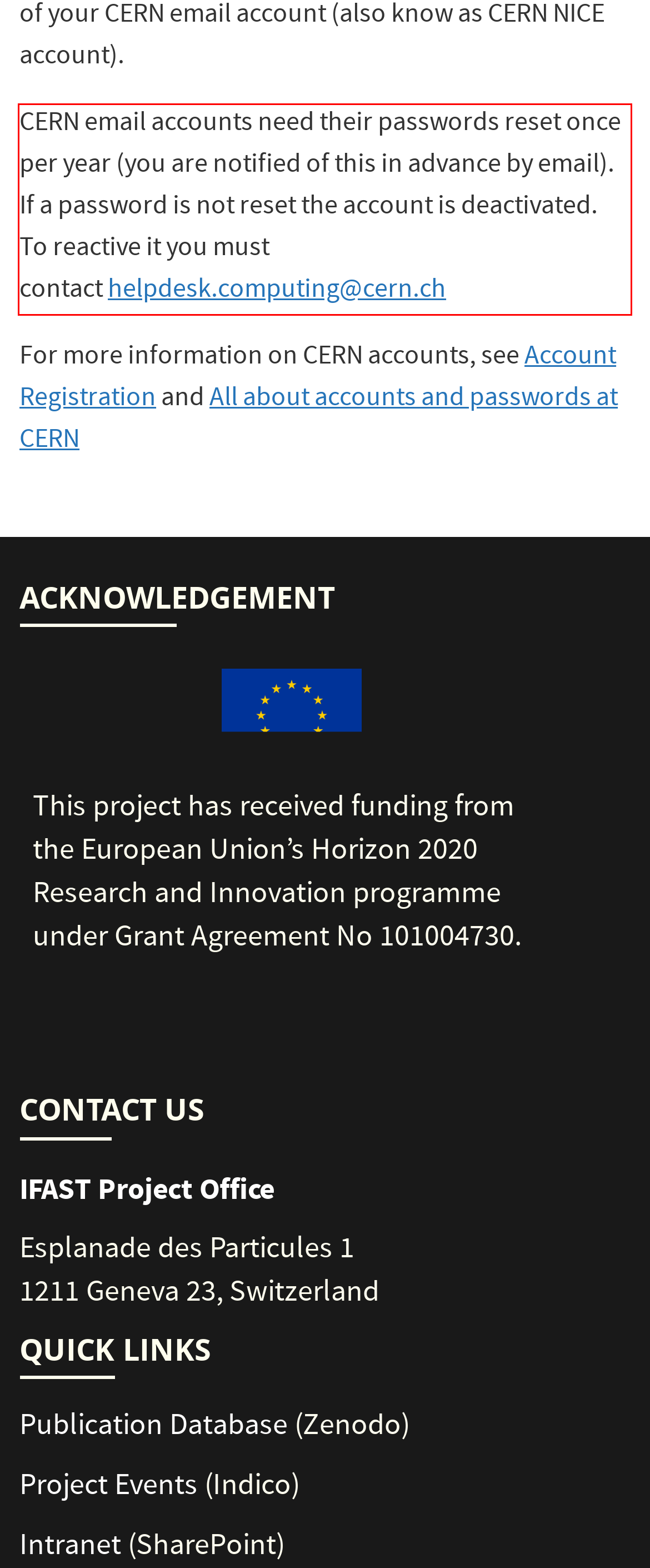Identify the text within the red bounding box on the webpage screenshot and generate the extracted text content.

CERN email accounts need their passwords reset once per year (you are notified of this in advance by email). If a password is not reset the account is deactivated. To reactive it you must contact helpdesk.computing@cern.ch